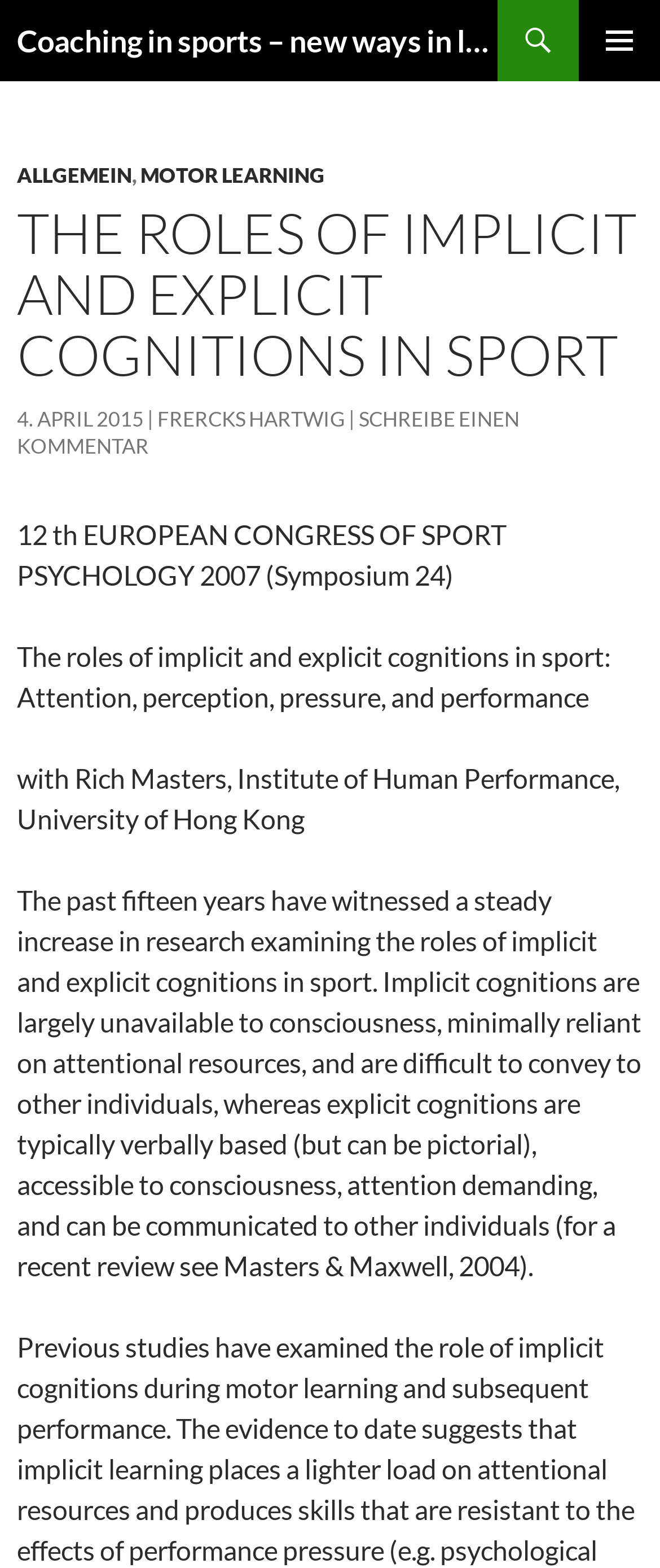Using the element description 4. April 2015, predict the bounding box coordinates for the UI element. Provide the coordinates in (top-left x, top-left y, bottom-right x, bottom-right y) format with values ranging from 0 to 1.

[0.026, 0.259, 0.218, 0.275]